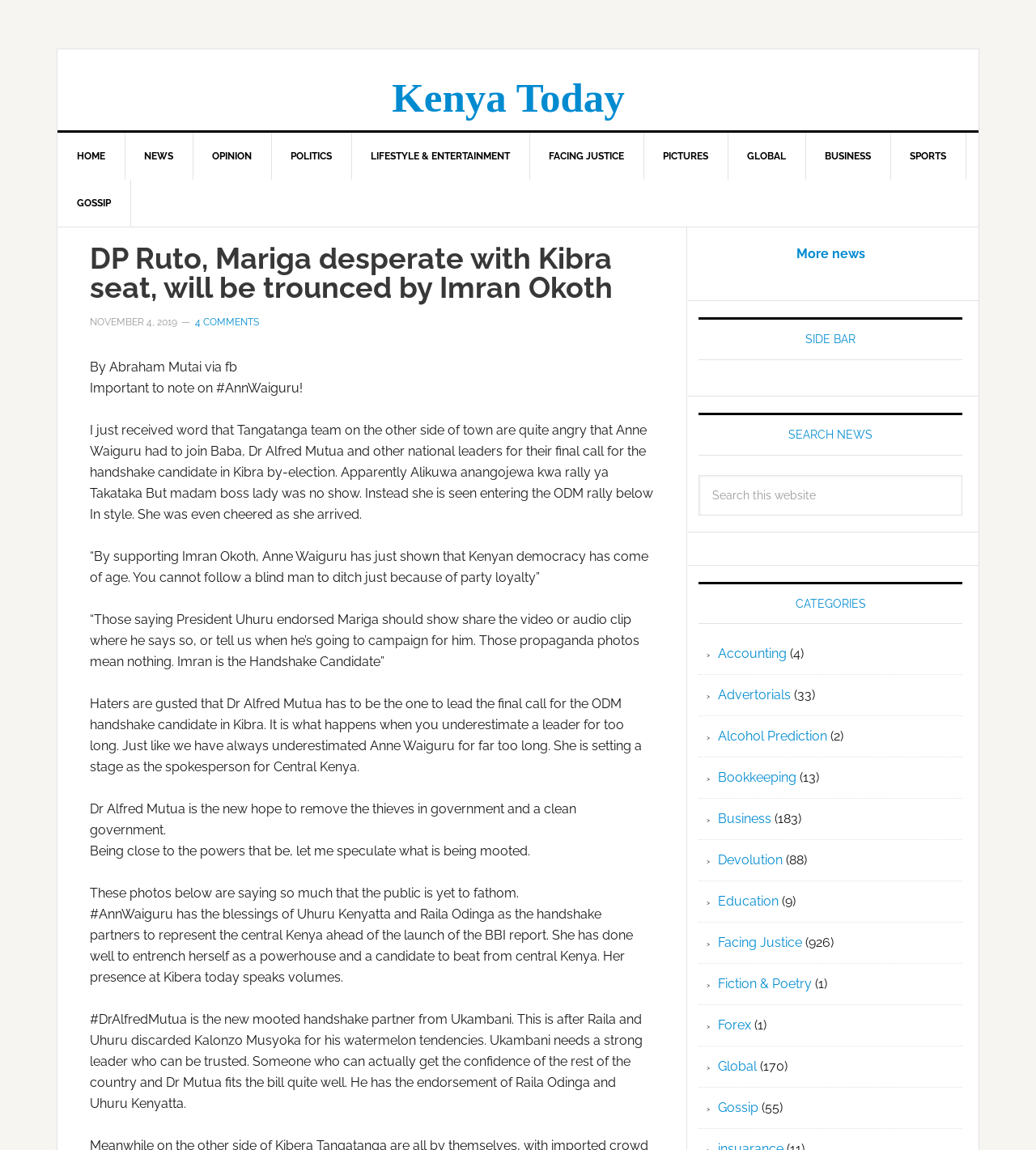Can you pinpoint the bounding box coordinates for the clickable element required for this instruction: "Search for news"? The coordinates should be four float numbers between 0 and 1, i.e., [left, top, right, bottom].

[0.674, 0.413, 0.929, 0.448]